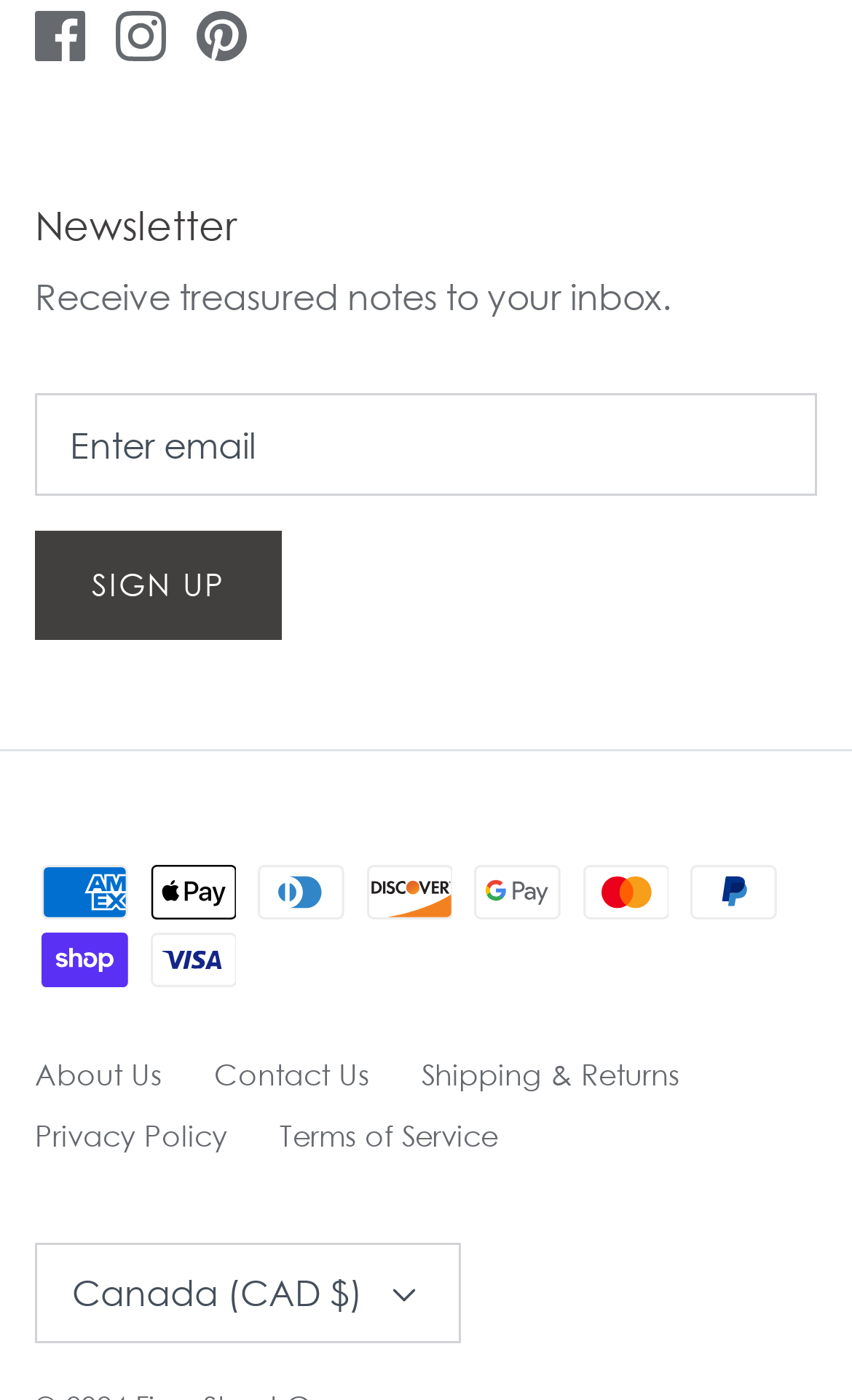Can you find the bounding box coordinates for the UI element given this description: "Terms of Service"? Provide the coordinates as four float numbers between 0 and 1: [left, top, right, bottom].

[0.328, 0.799, 0.585, 0.824]